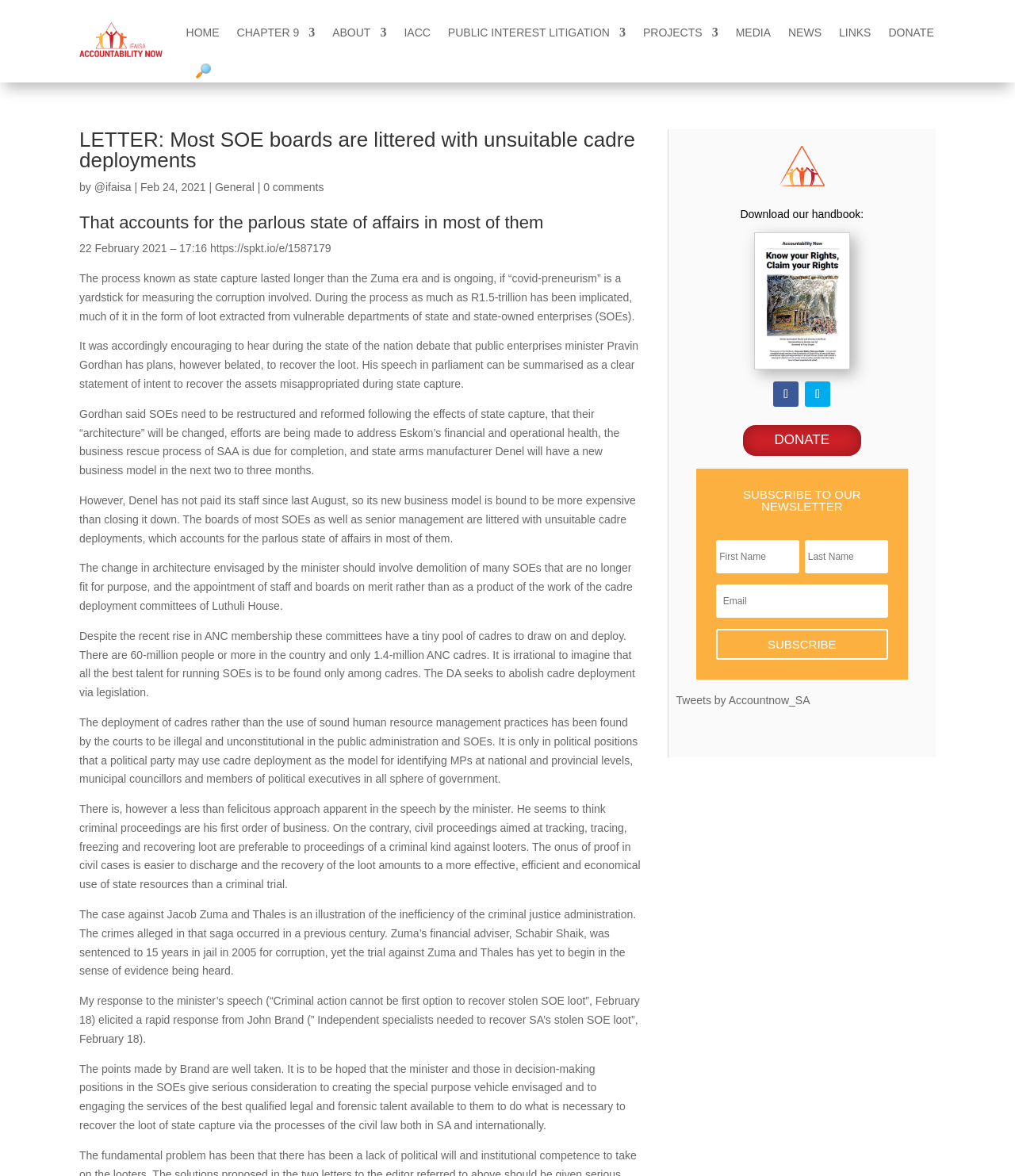Kindly determine the bounding box coordinates for the clickable area to achieve the given instruction: "Subscribe to the newsletter".

[0.705, 0.535, 0.875, 0.561]